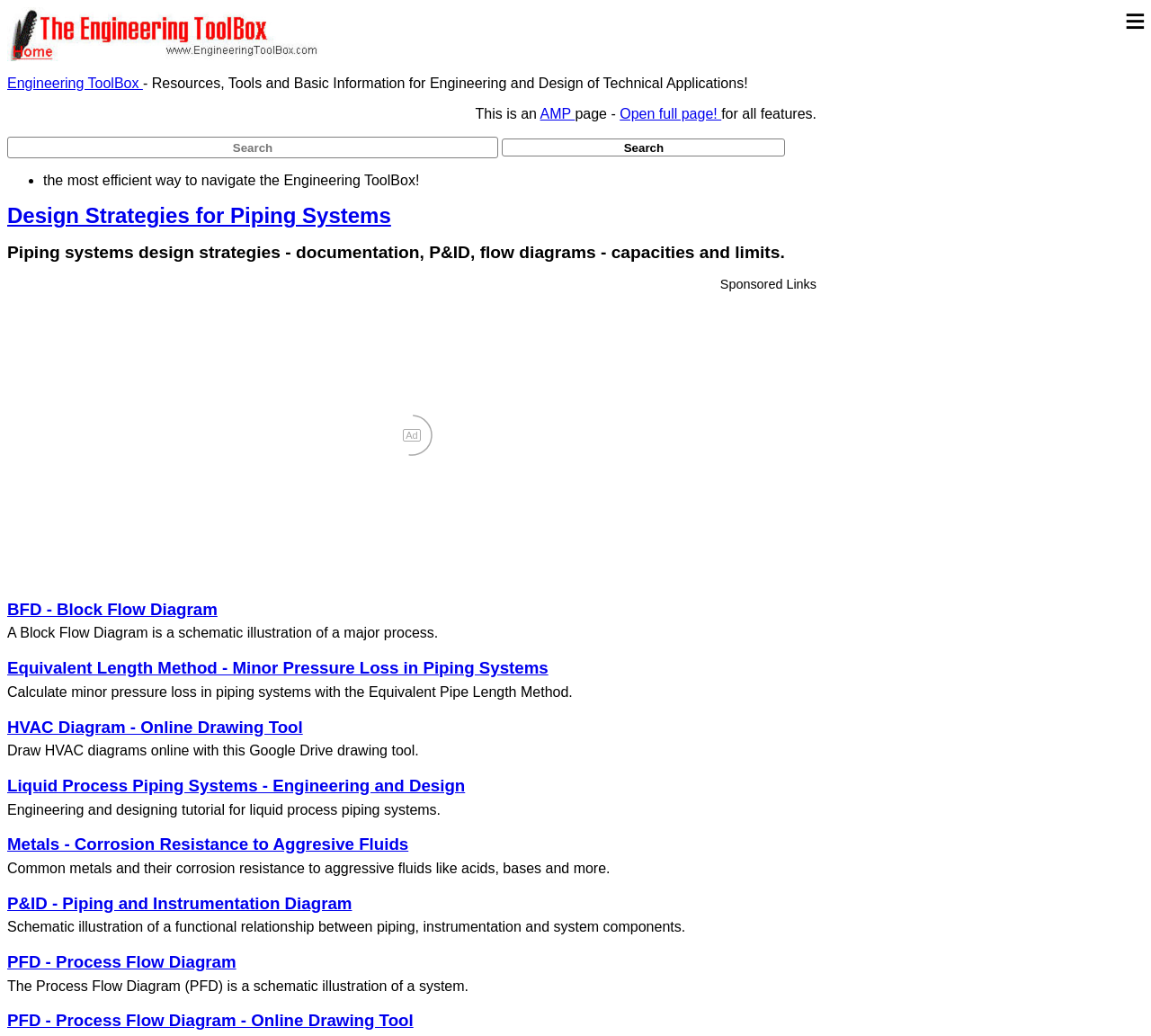Please provide a comprehensive response to the question based on the details in the image: What is a Block Flow Diagram?

According to the webpage, a Block Flow Diagram (BFD) is a schematic illustration of a major process. This information can be found in the section titled 'BFD - Block Flow Diagram'.